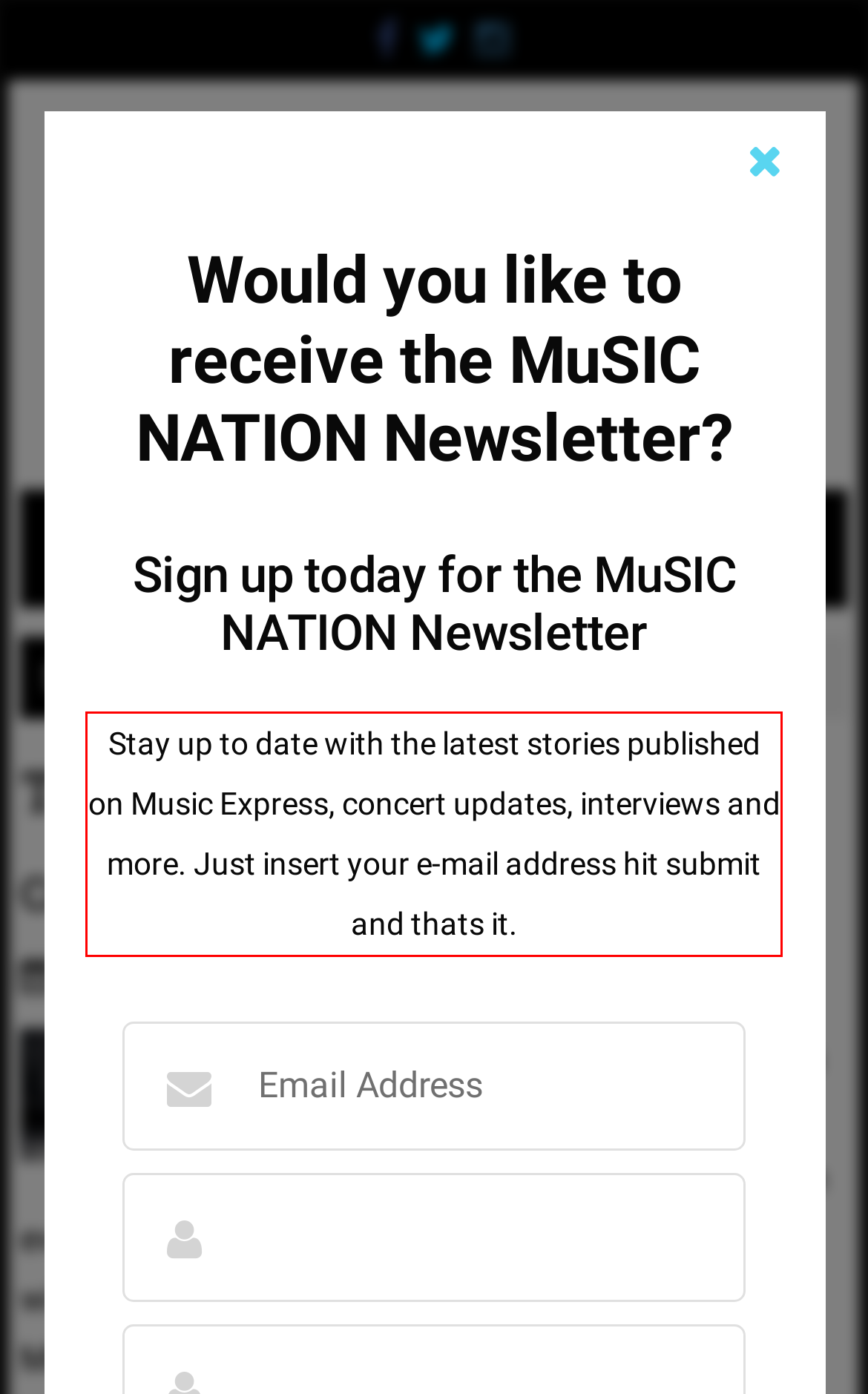Analyze the red bounding box in the provided webpage screenshot and generate the text content contained within.

Stay up to date with the latest stories published on Music Express, concert updates, interviews and more. Just insert your e-mail address hit submit and thats it.